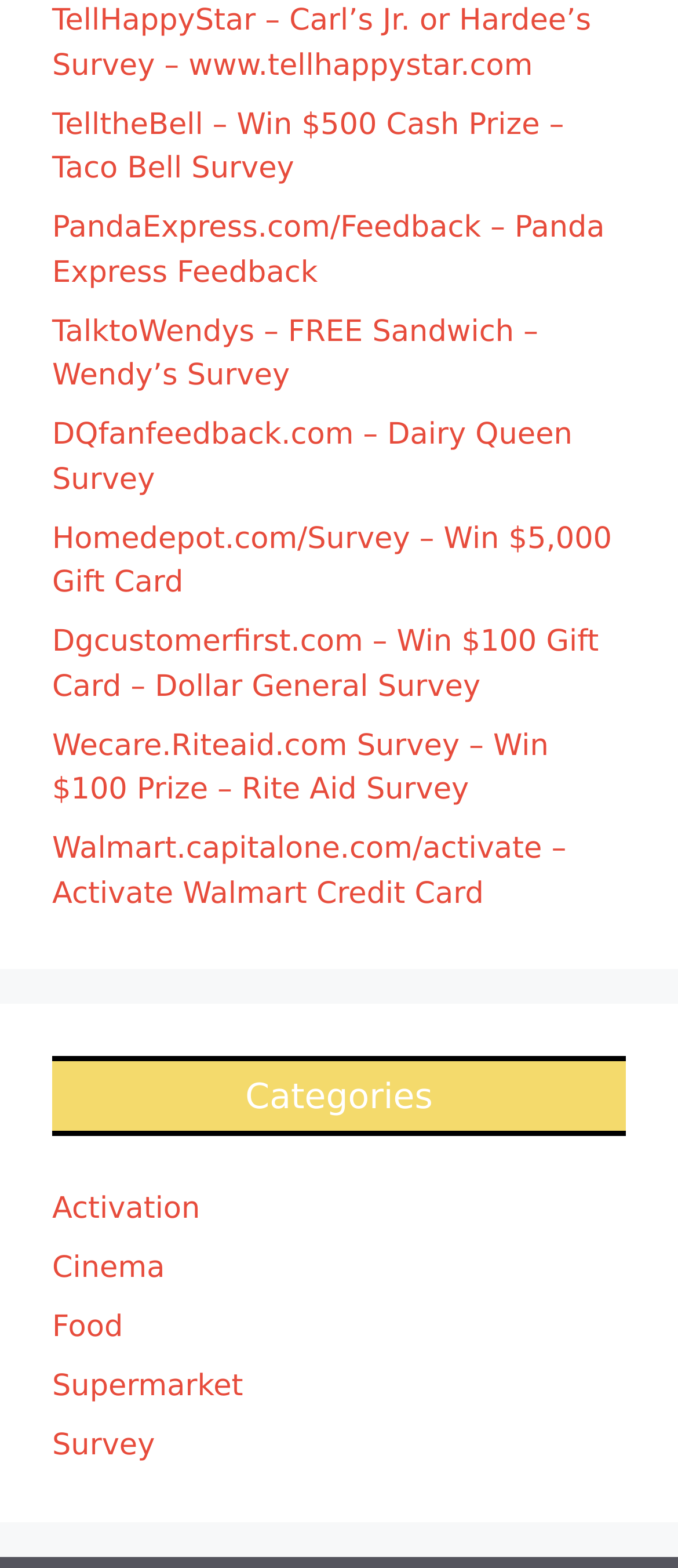What is the category of the link 'DQfanfeedback.com'?
Refer to the image and provide a one-word or short phrase answer.

Food